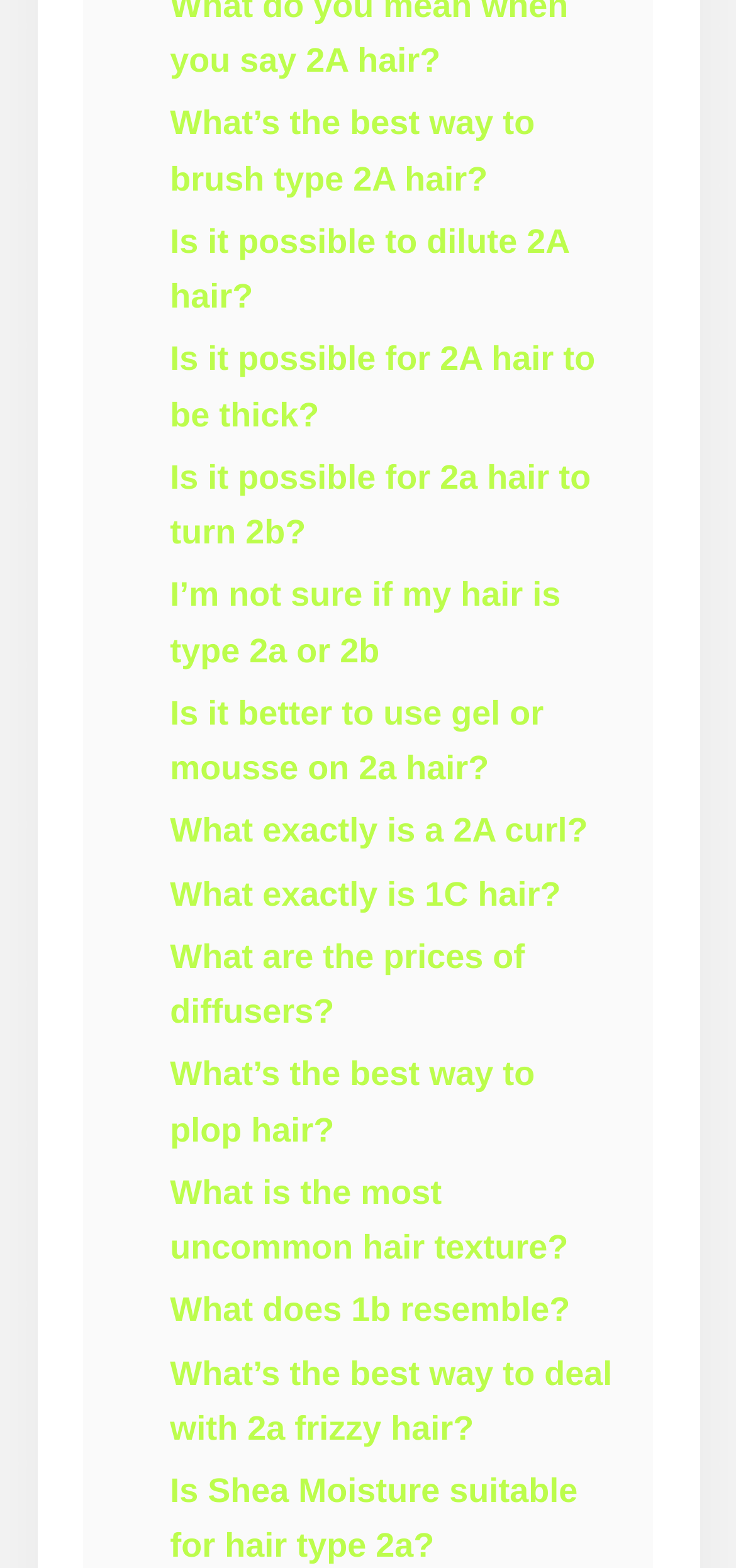Please answer the following question using a single word or phrase: 
Is the webpage discussing only one type of hair?

No